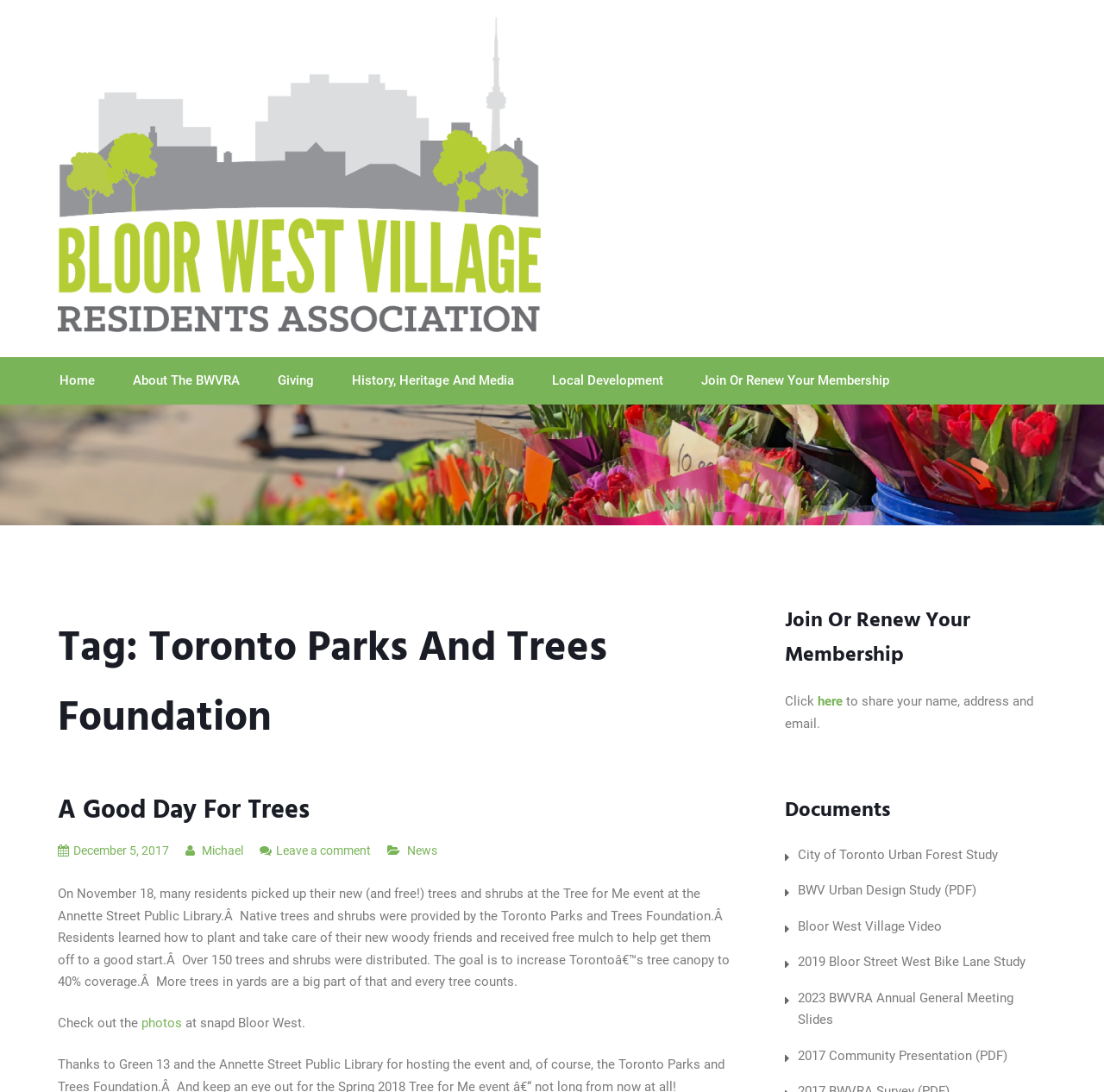Can you find the bounding box coordinates for the element that needs to be clicked to execute this instruction: "Click the Home link"? The coordinates should be given as four float numbers between 0 and 1, i.e., [left, top, right, bottom].

[0.054, 0.327, 0.101, 0.371]